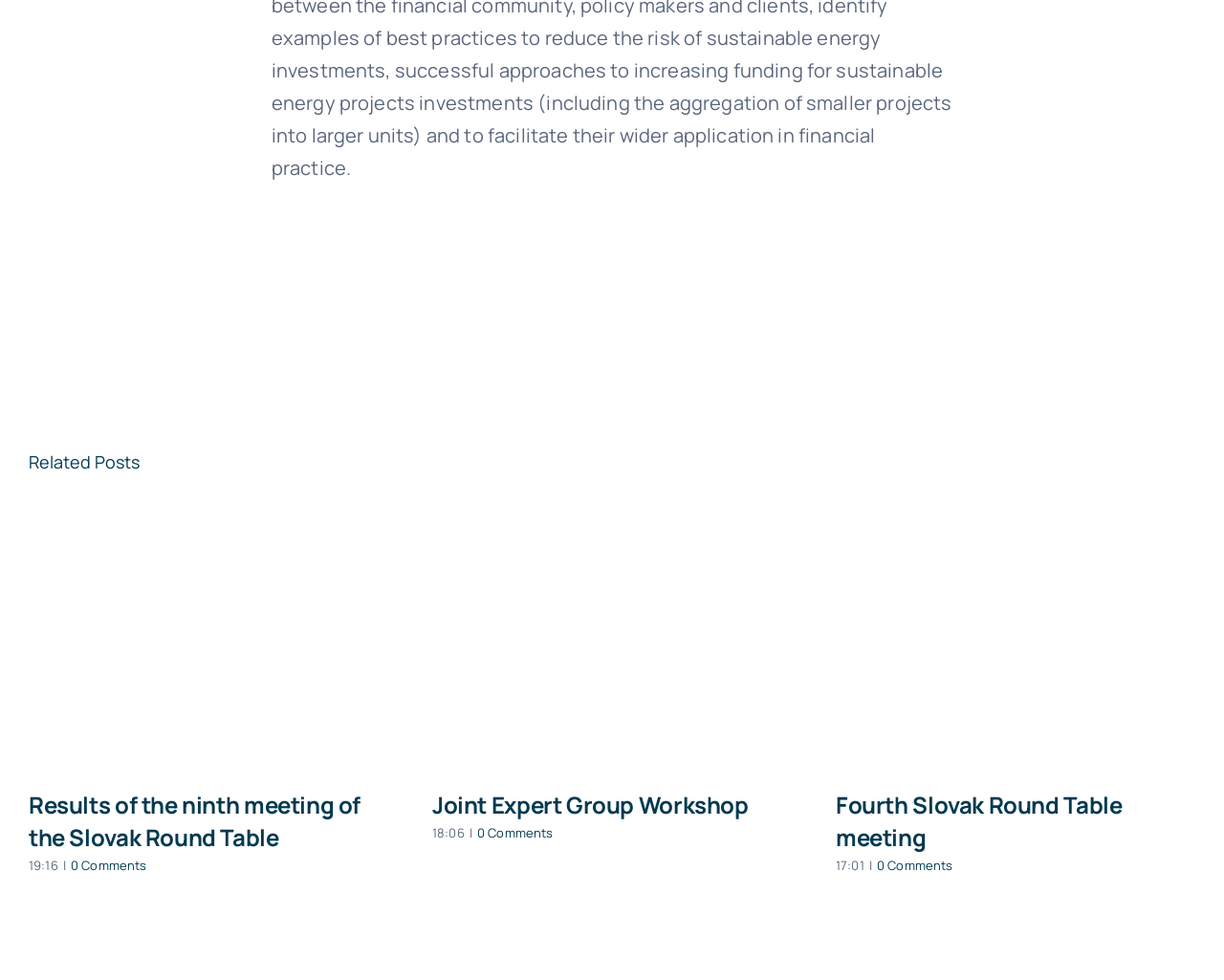Please determine the bounding box coordinates of the section I need to click to accomplish this instruction: "check comments of Joint Expert Group Workshop".

[0.39, 0.841, 0.452, 0.858]